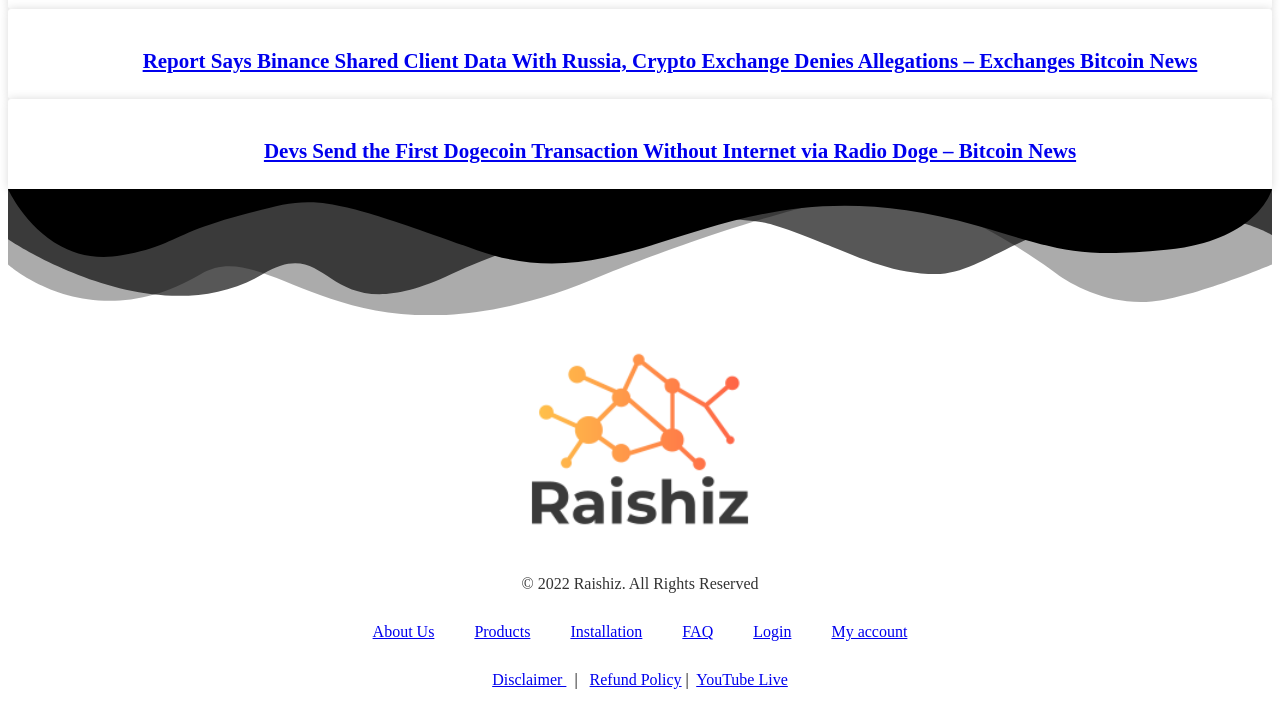Answer the question using only a single word or phrase: 
Is there an image on the webpage?

Yes